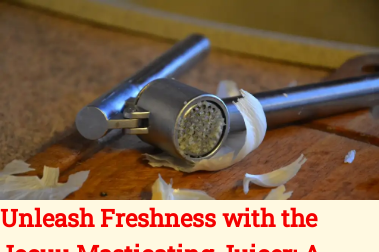What is suggested by the small remnants of juiced produce?
Please give a well-detailed answer to the question.

The presence of small remnants of juiced produce surrounding the juicer suggests that it has been recently used, reflecting the freshness and vitality it brings to kitchen tasks.